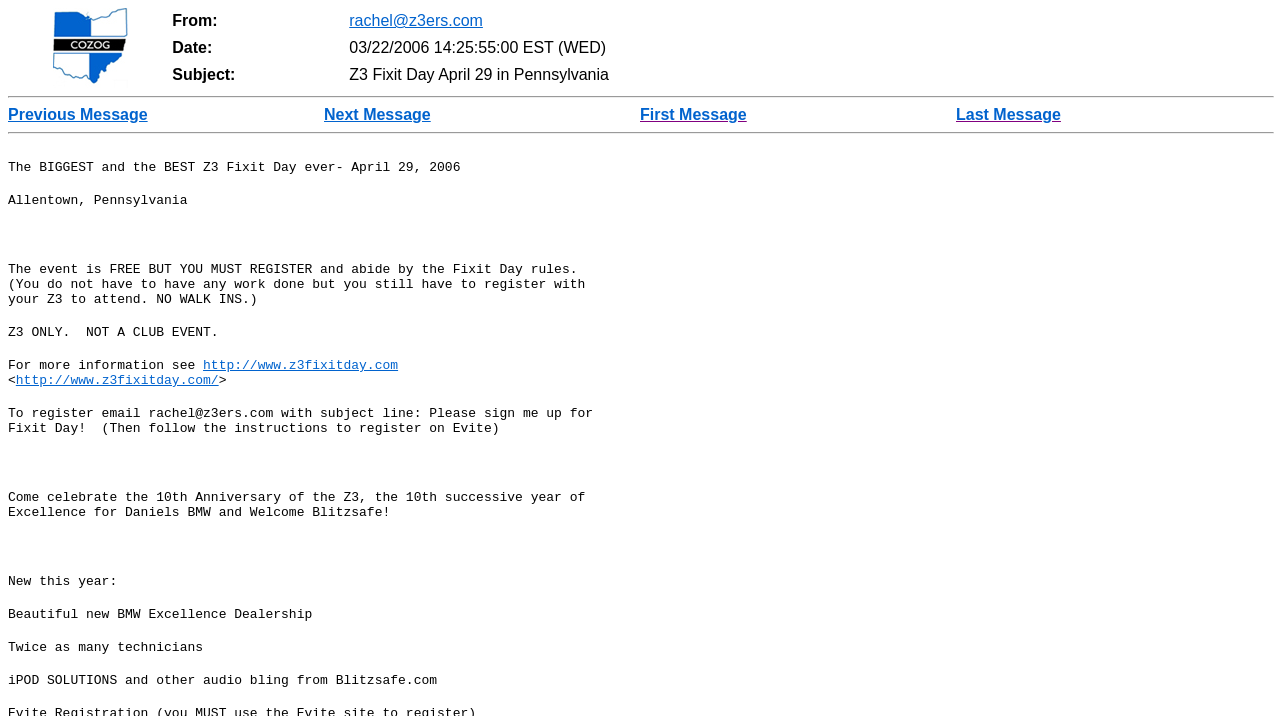How many technicians will be present at the event?
Look at the image and answer the question with a single word or phrase.

Twice as many